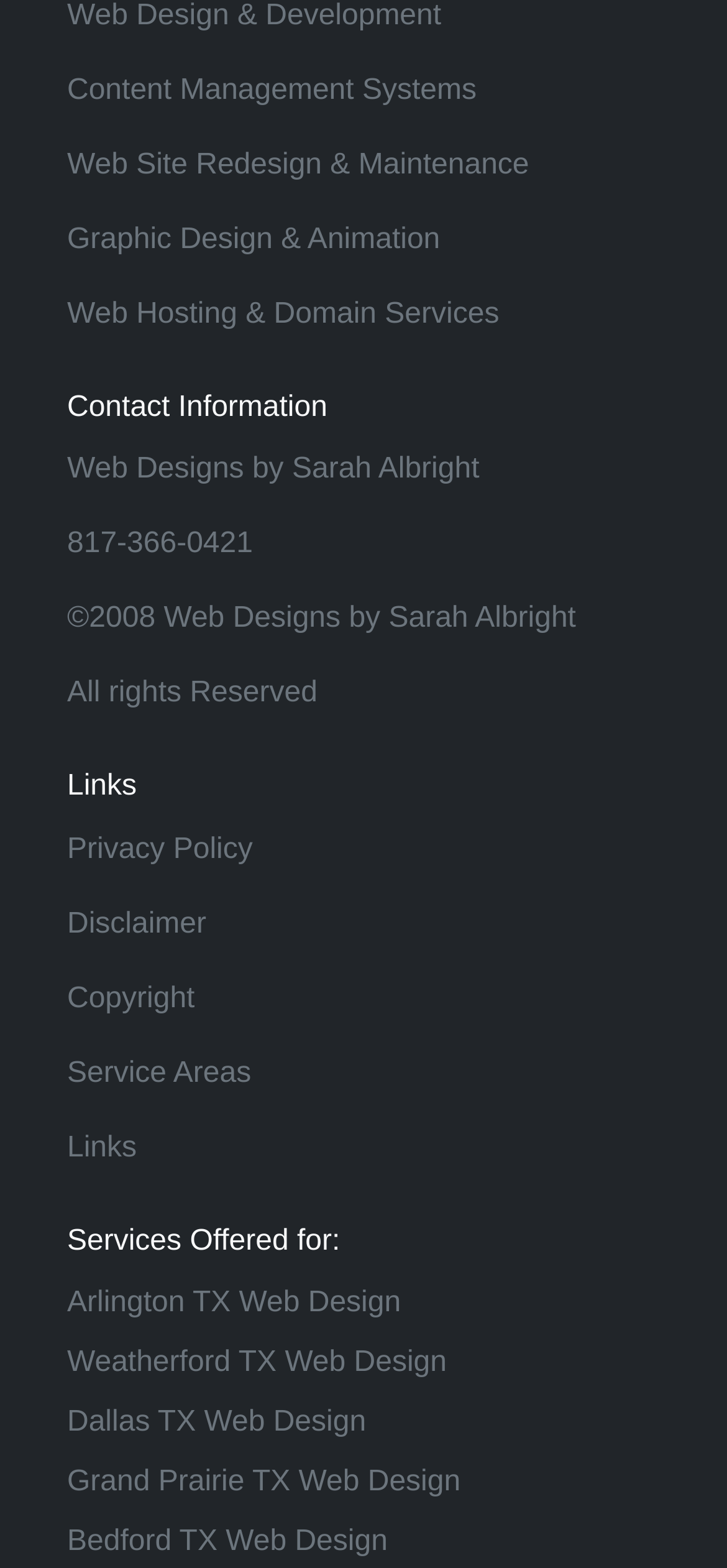Pinpoint the bounding box coordinates of the clickable area necessary to execute the following instruction: "Click on Content Management Systems". The coordinates should be given as four float numbers between 0 and 1, namely [left, top, right, bottom].

[0.092, 0.039, 0.949, 0.078]